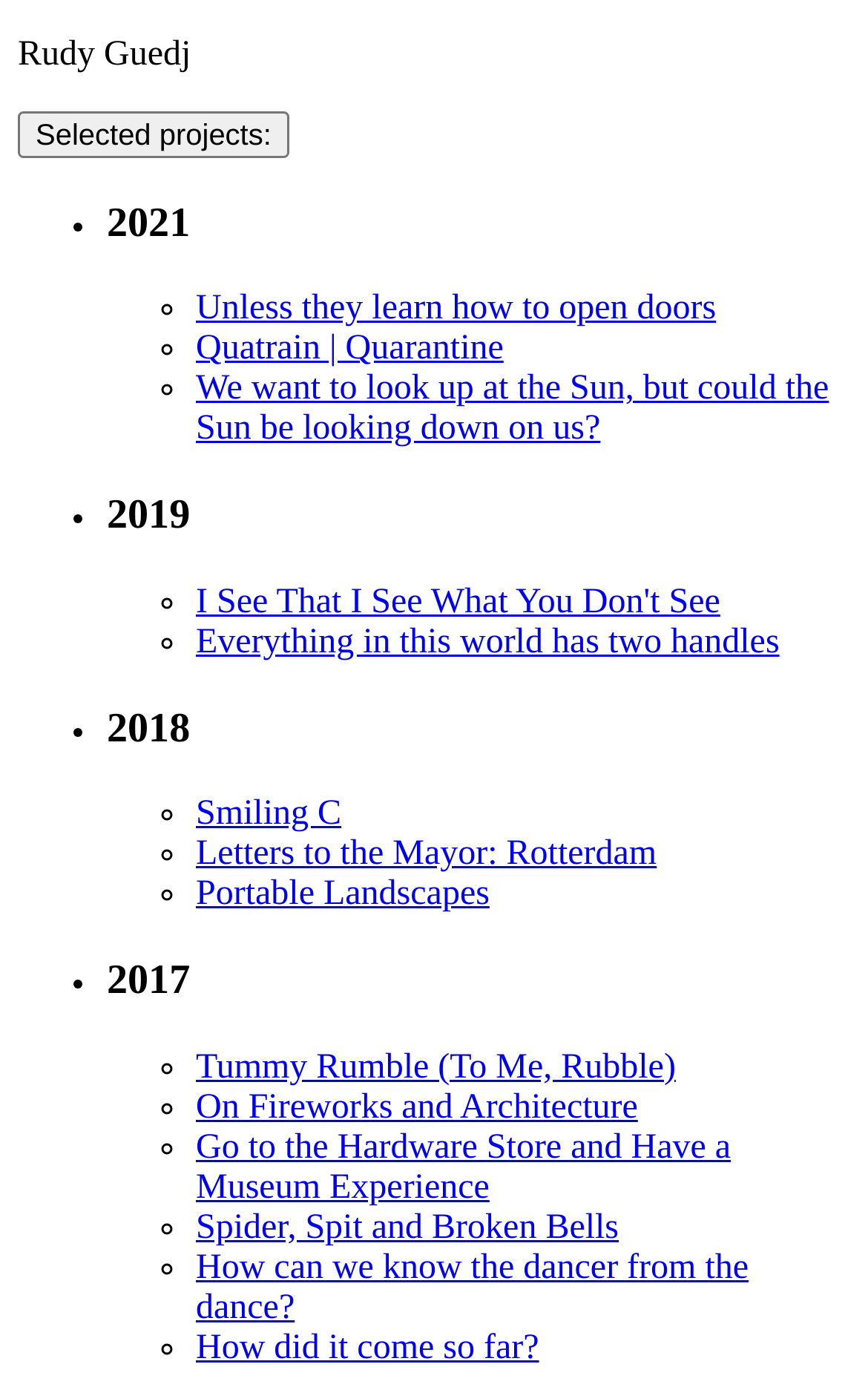Determine the bounding box coordinates of the area to click in order to meet this instruction: "Learn about We want to look up at the Sun, but could the Sun be looking down on us?".

[0.226, 0.267, 0.955, 0.323]